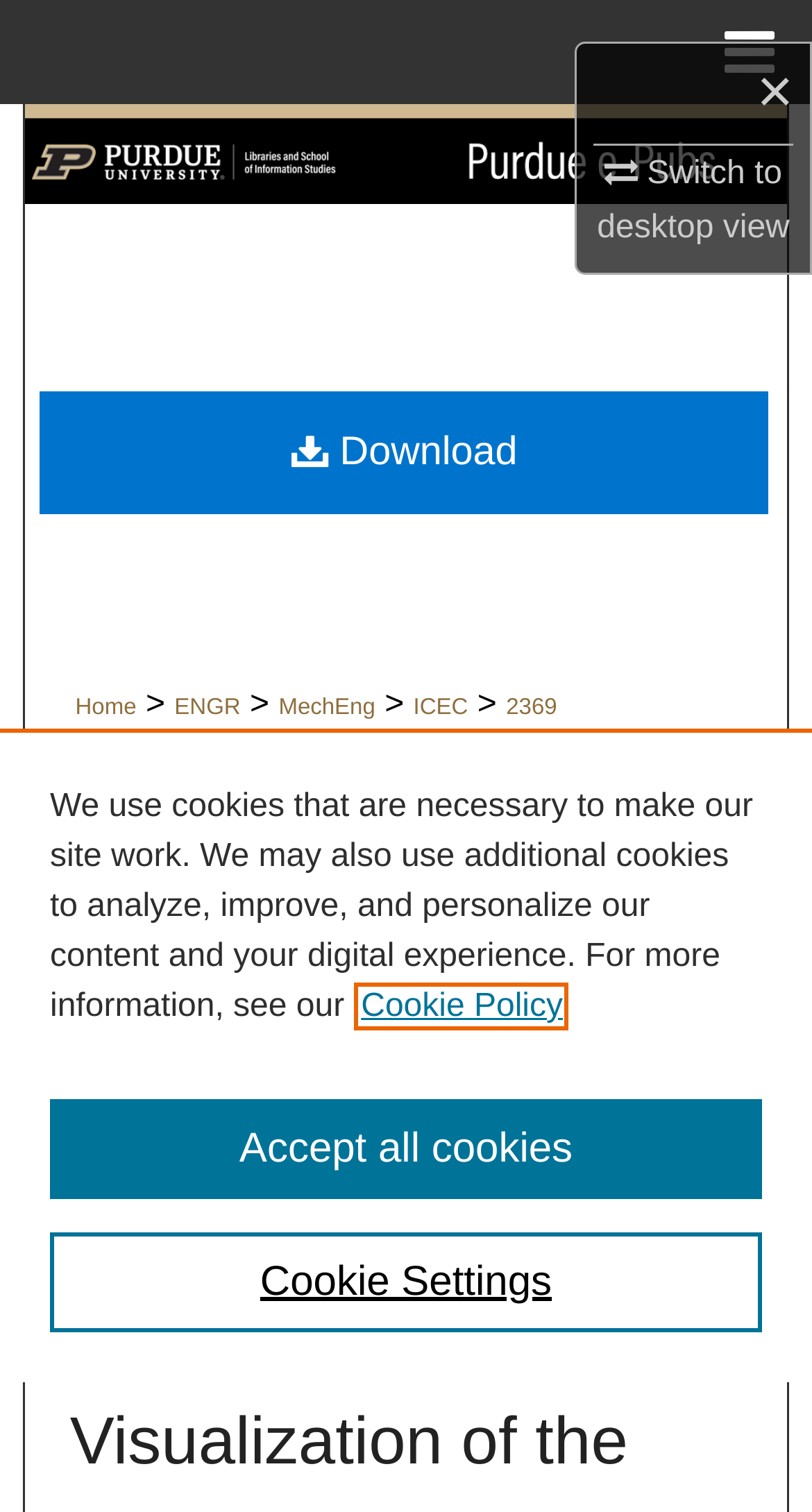What is the purpose of the button 'Cookie Settings'?
Using the visual information, reply with a single word or short phrase.

To adjust cookie settings